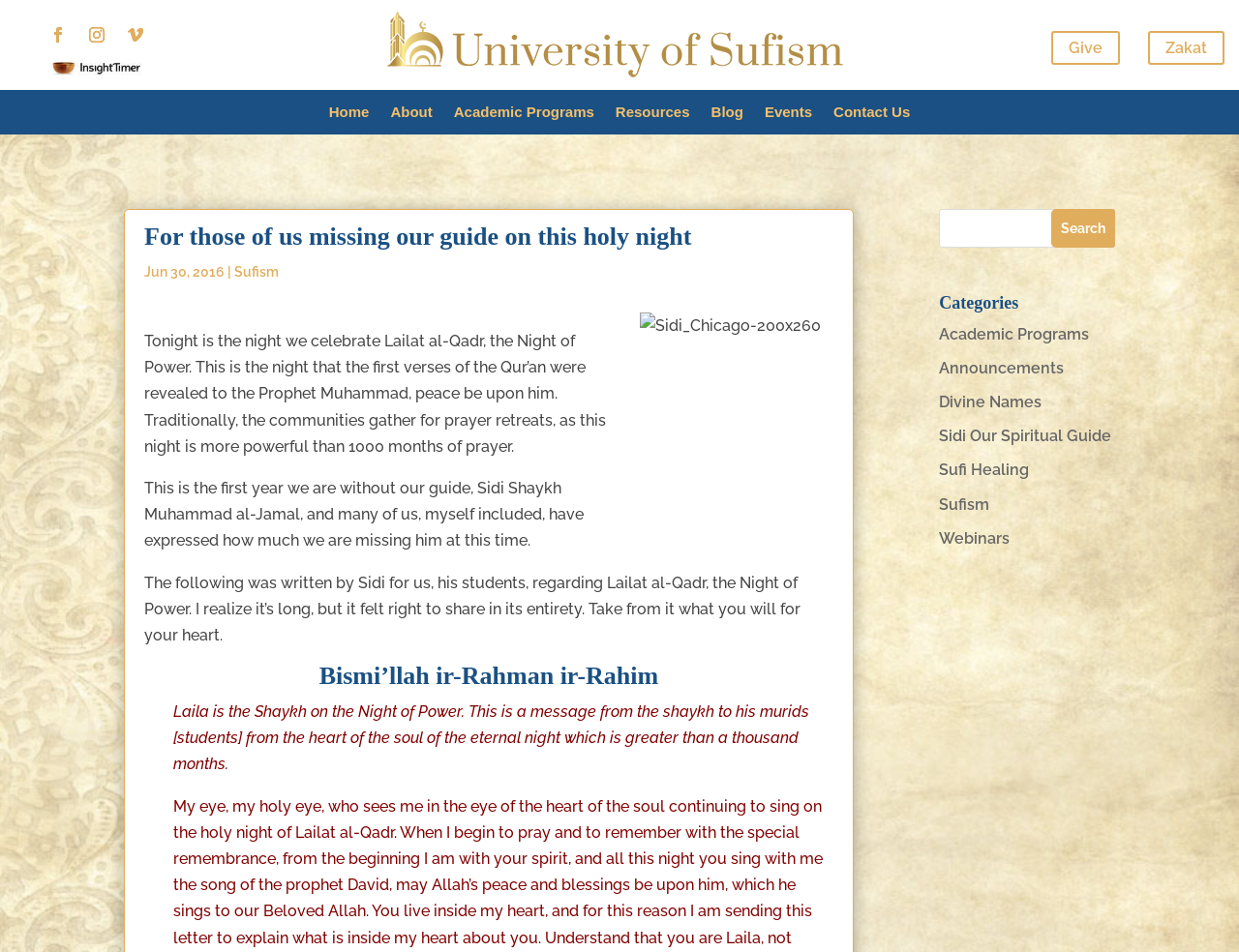What is the name of the university mentioned in the webpage title?
Answer the question with as much detail as possible.

I found the answer by looking at the webpage title, which is 'For those of us missing our guide on this holy night - University of Sufism'.